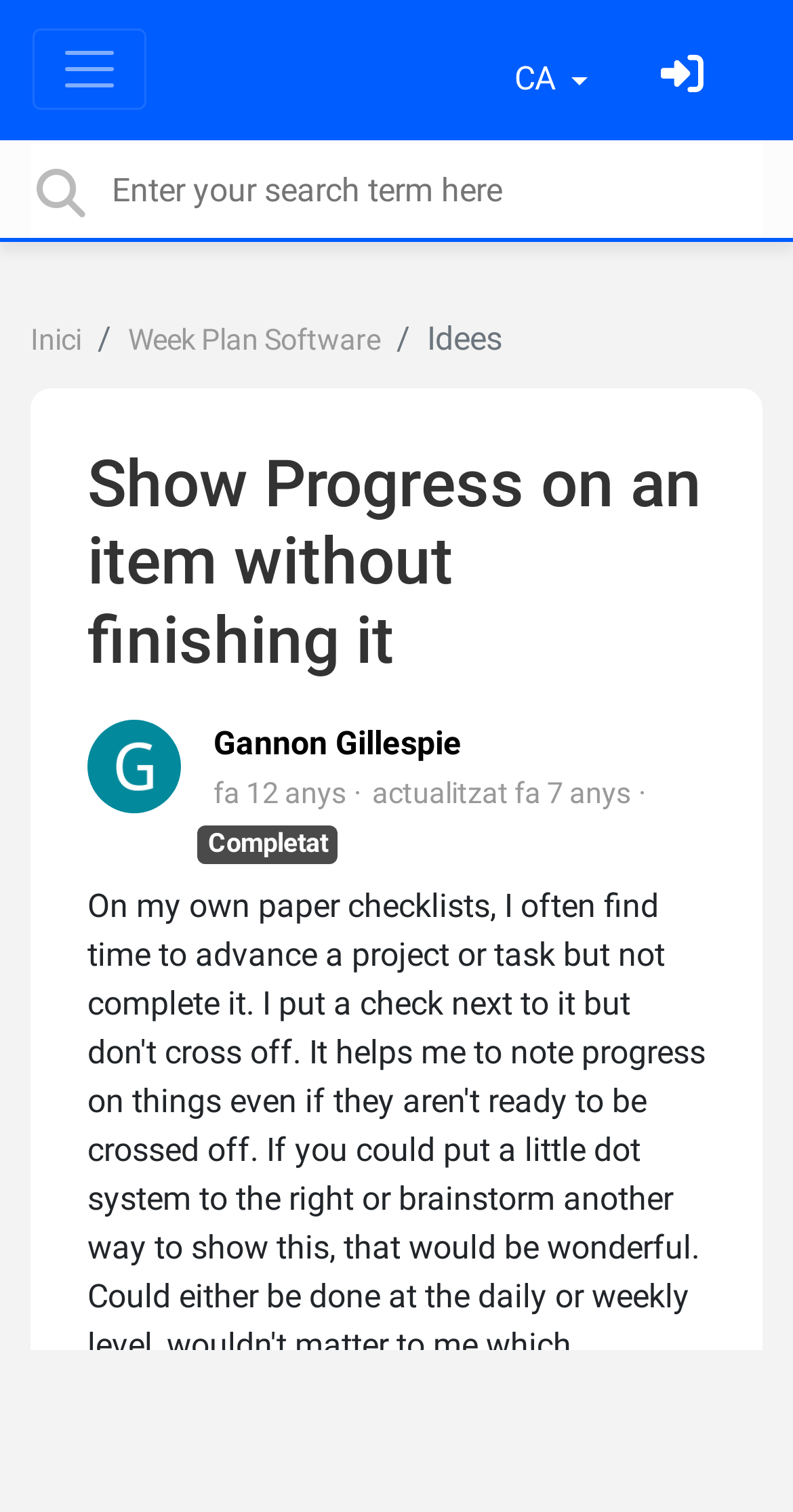Answer the question with a single word or phrase: 
What is the purpose of the textbox at the top?

Enter search term